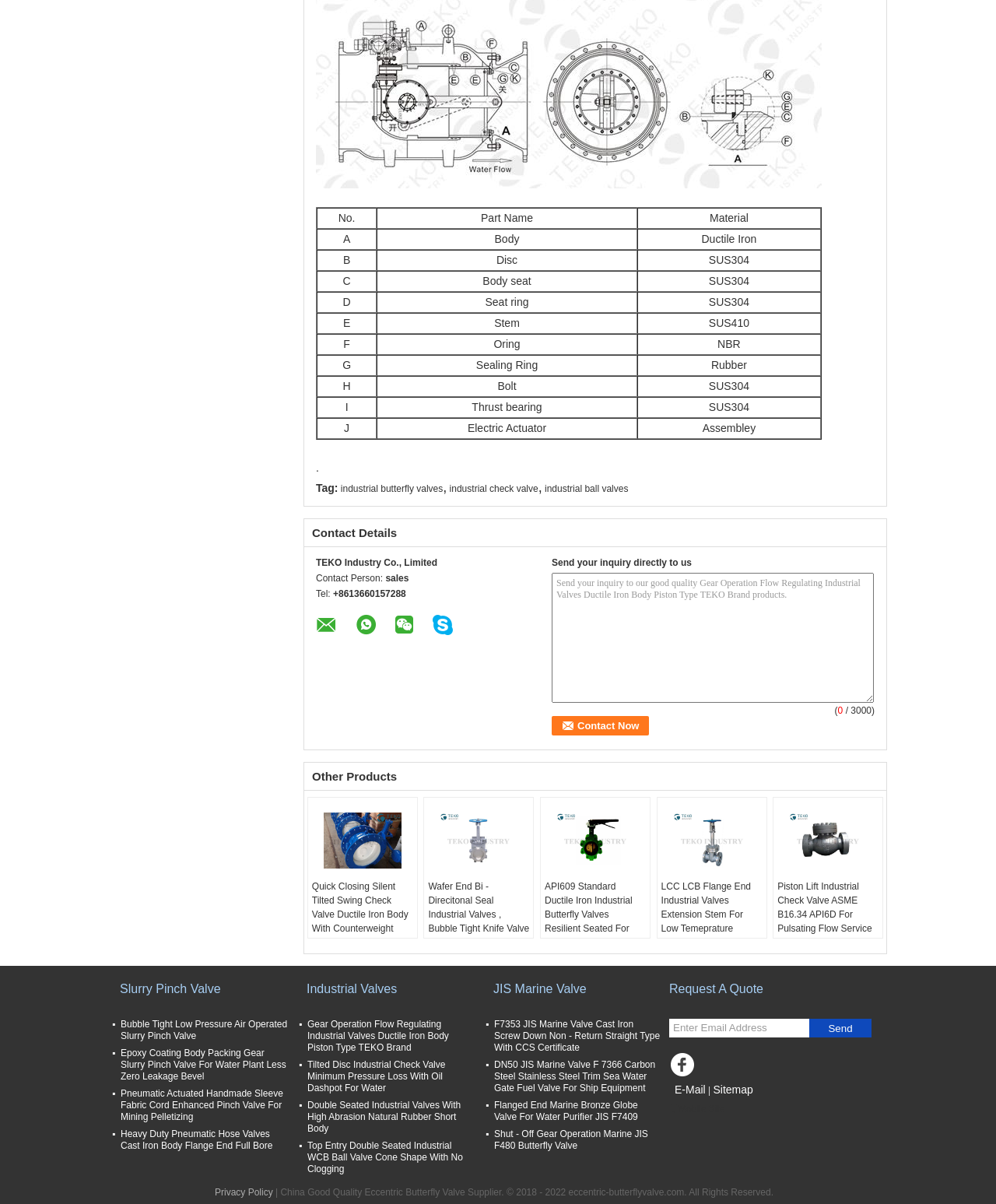Determine the bounding box coordinates of the clickable element to achieve the following action: 'Explore other products'. Provide the coordinates as four float values between 0 and 1, formatted as [left, top, right, bottom].

[0.313, 0.639, 0.399, 0.65]